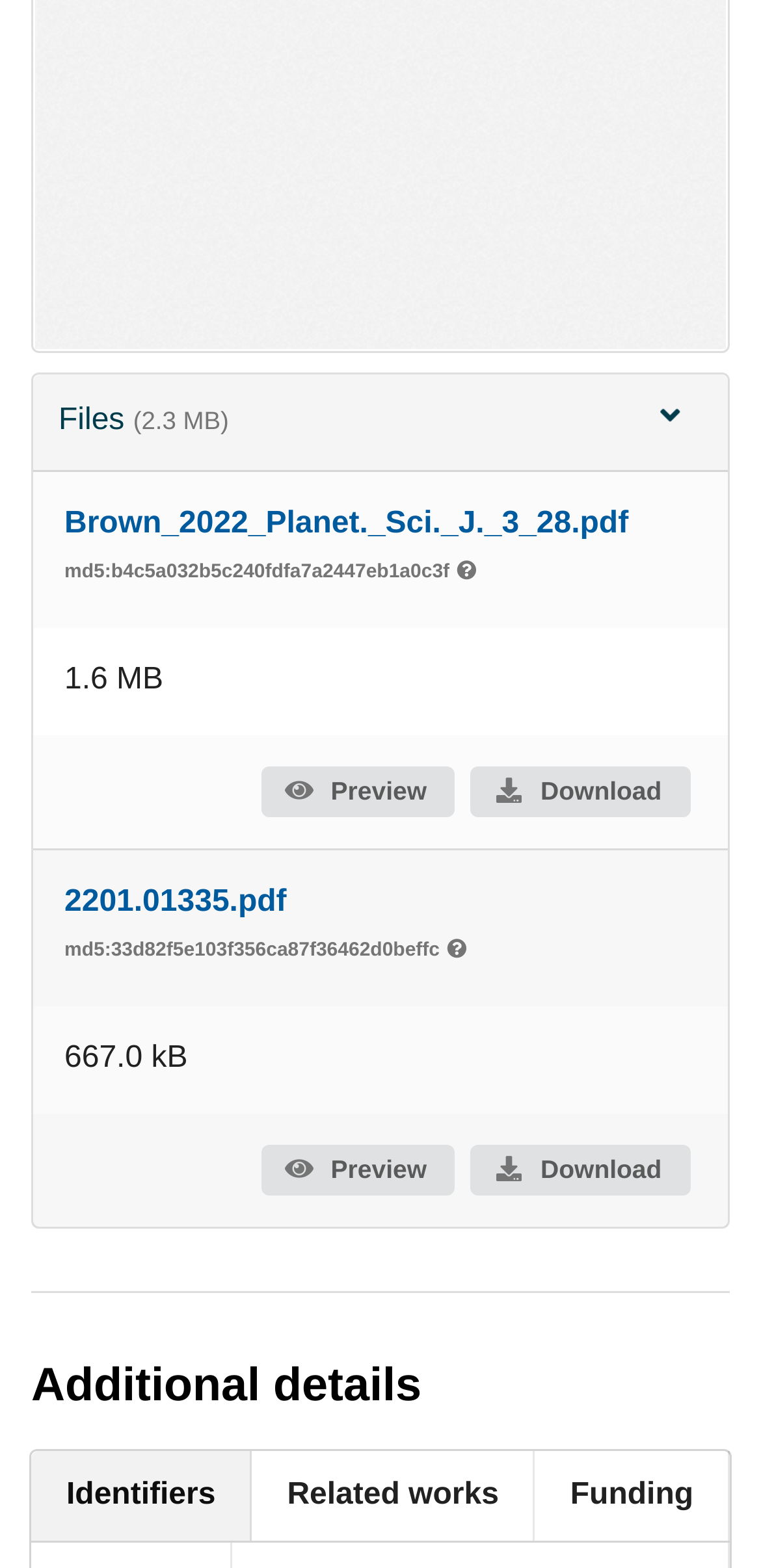What is the file size of Brown_2022_Planet._Sci._J._3_28.pdf?
Answer the question with a detailed explanation, including all necessary information.

I found the file size by looking at the gridcell element that contains the text '1.6 MB' which is adjacent to the link element with the text 'Brown_2022_Planet._Sci._J._3_28.pdf'.